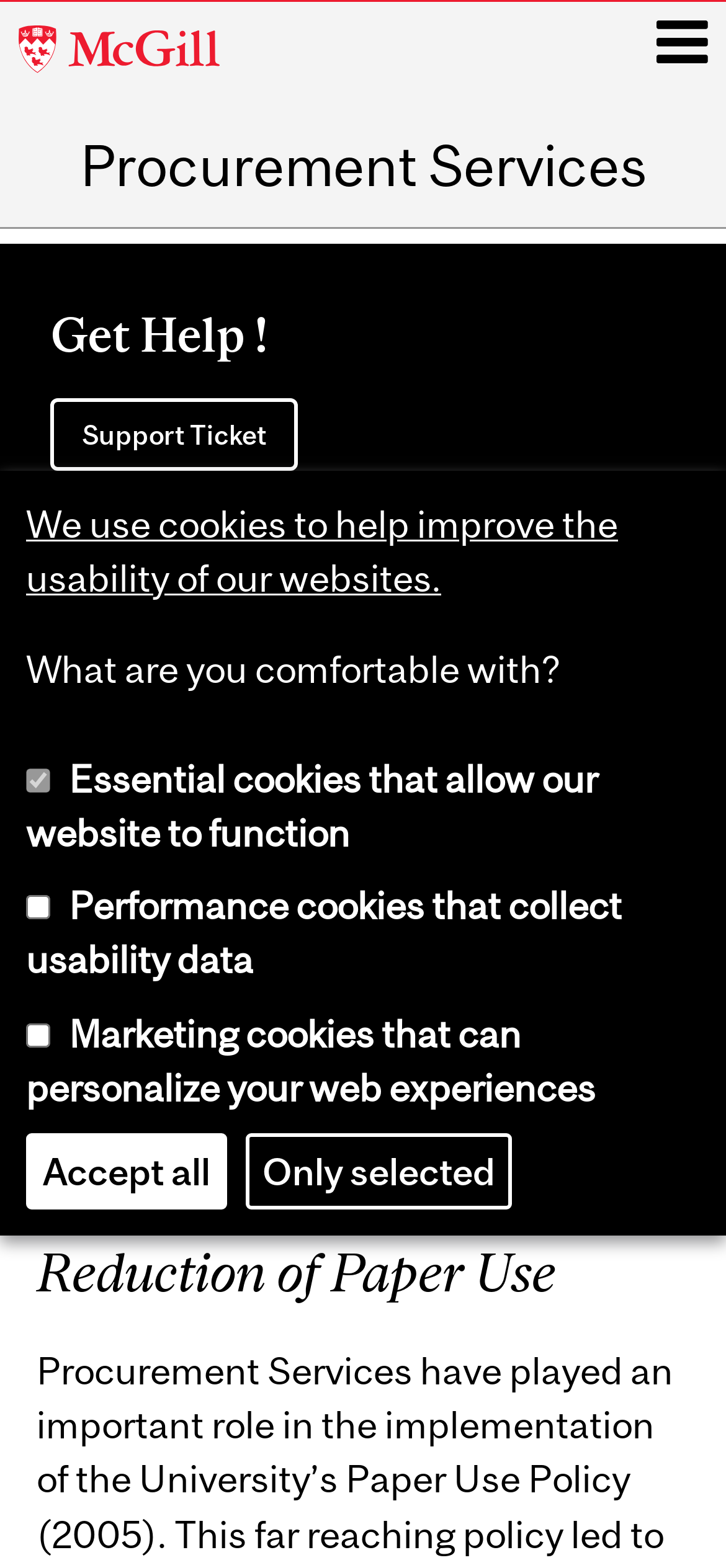Please determine the bounding box coordinates of the element's region to click for the following instruction: "Open main menu".

[0.905, 0.007, 0.976, 0.046]